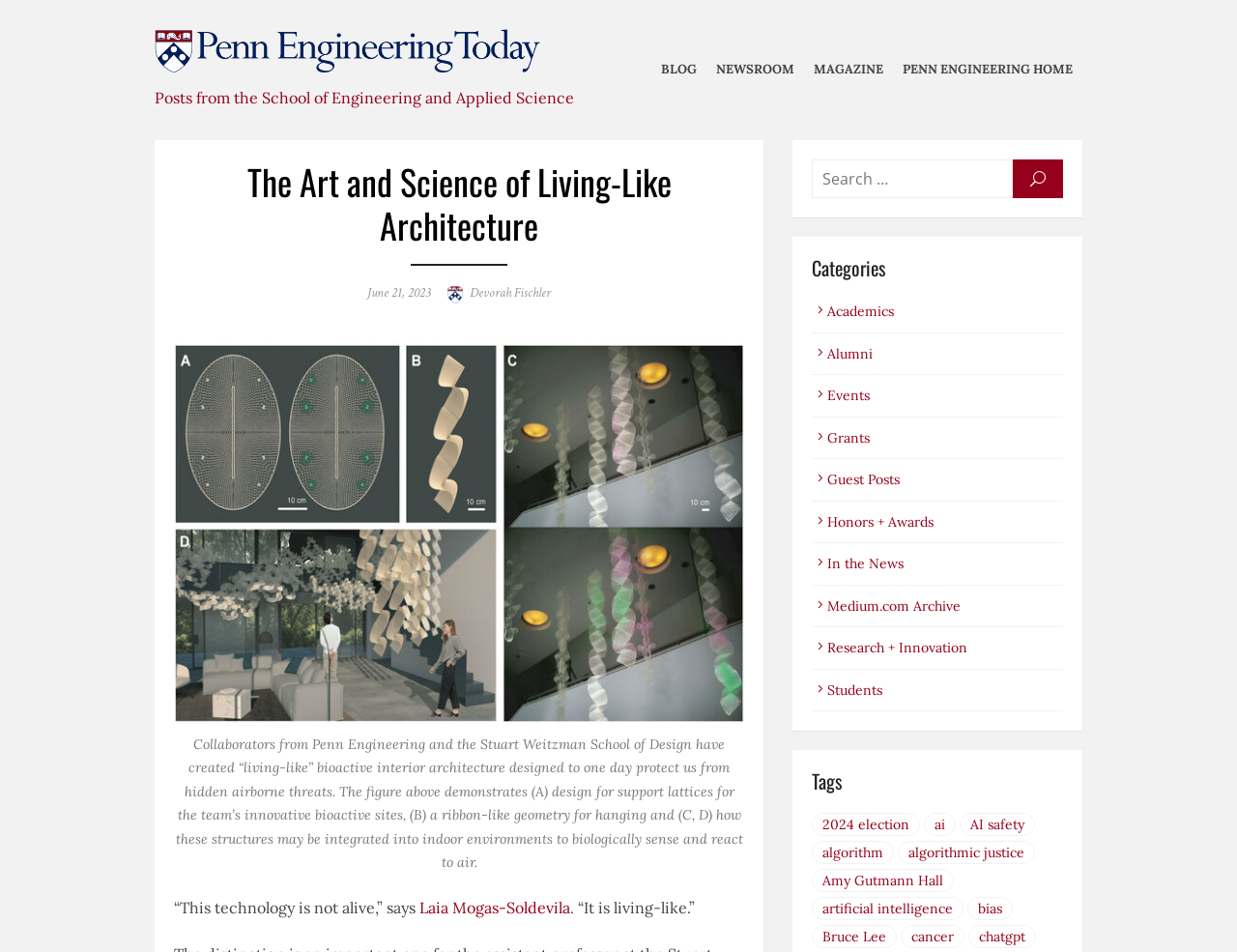Extract the primary header of the webpage and generate its text.

The Art and Science of Living-Like Architecture